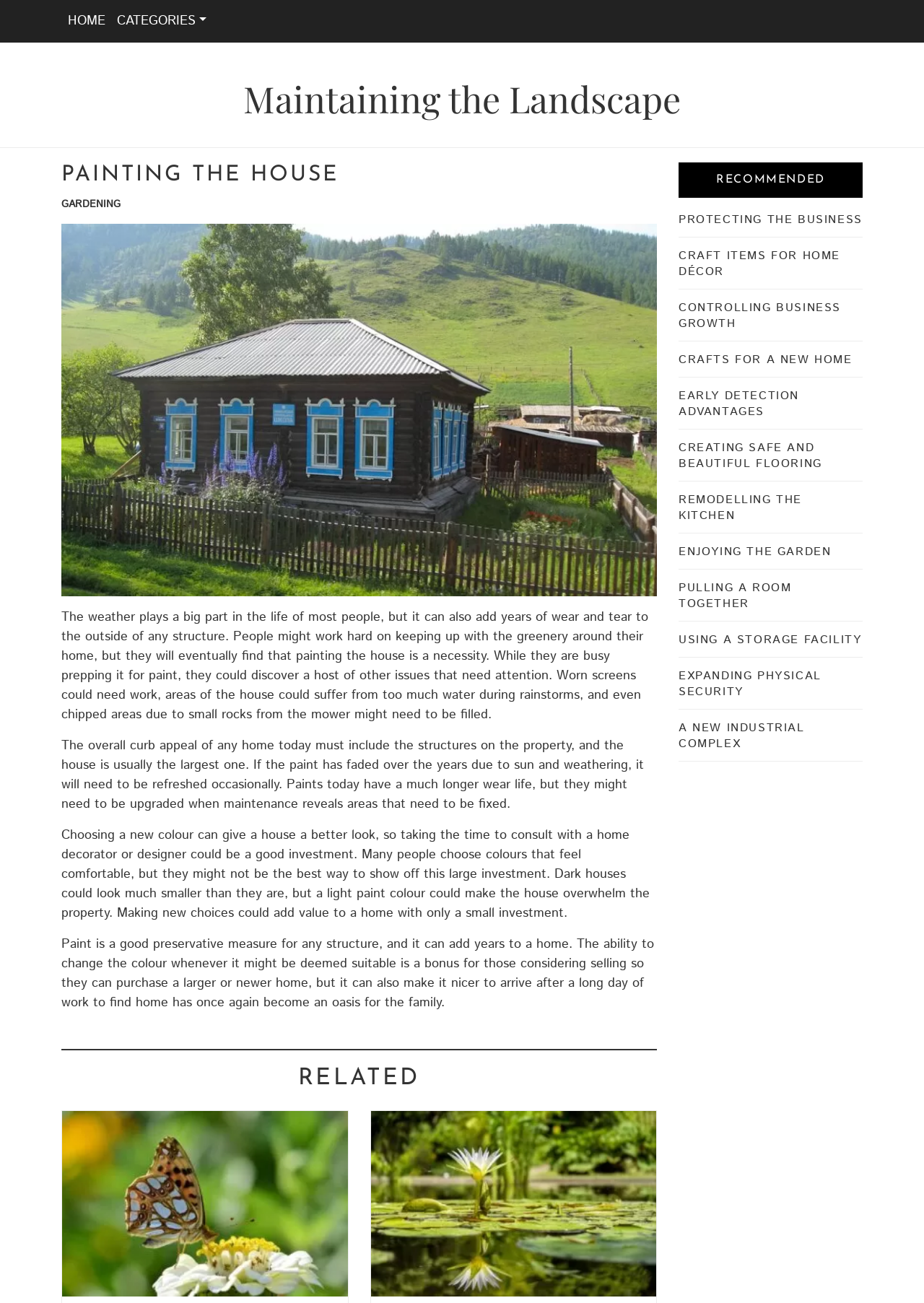What is the main title displayed on this webpage?

PAINTING THE HOUSE